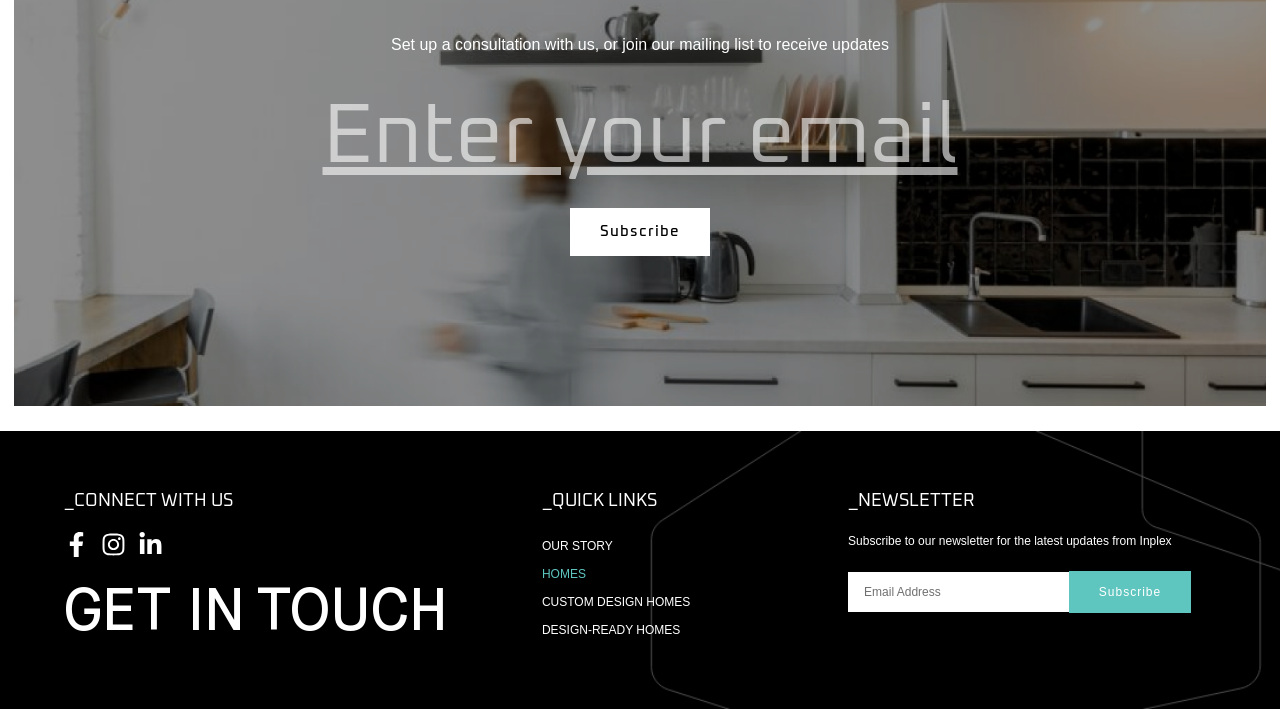Identify the bounding box for the UI element described as: "parent_node: Email name="form_fields[email]" placeholder="Email Address"". The coordinates should be four float numbers between 0 and 1, i.e., [left, top, right, bottom].

[0.663, 0.807, 0.835, 0.864]